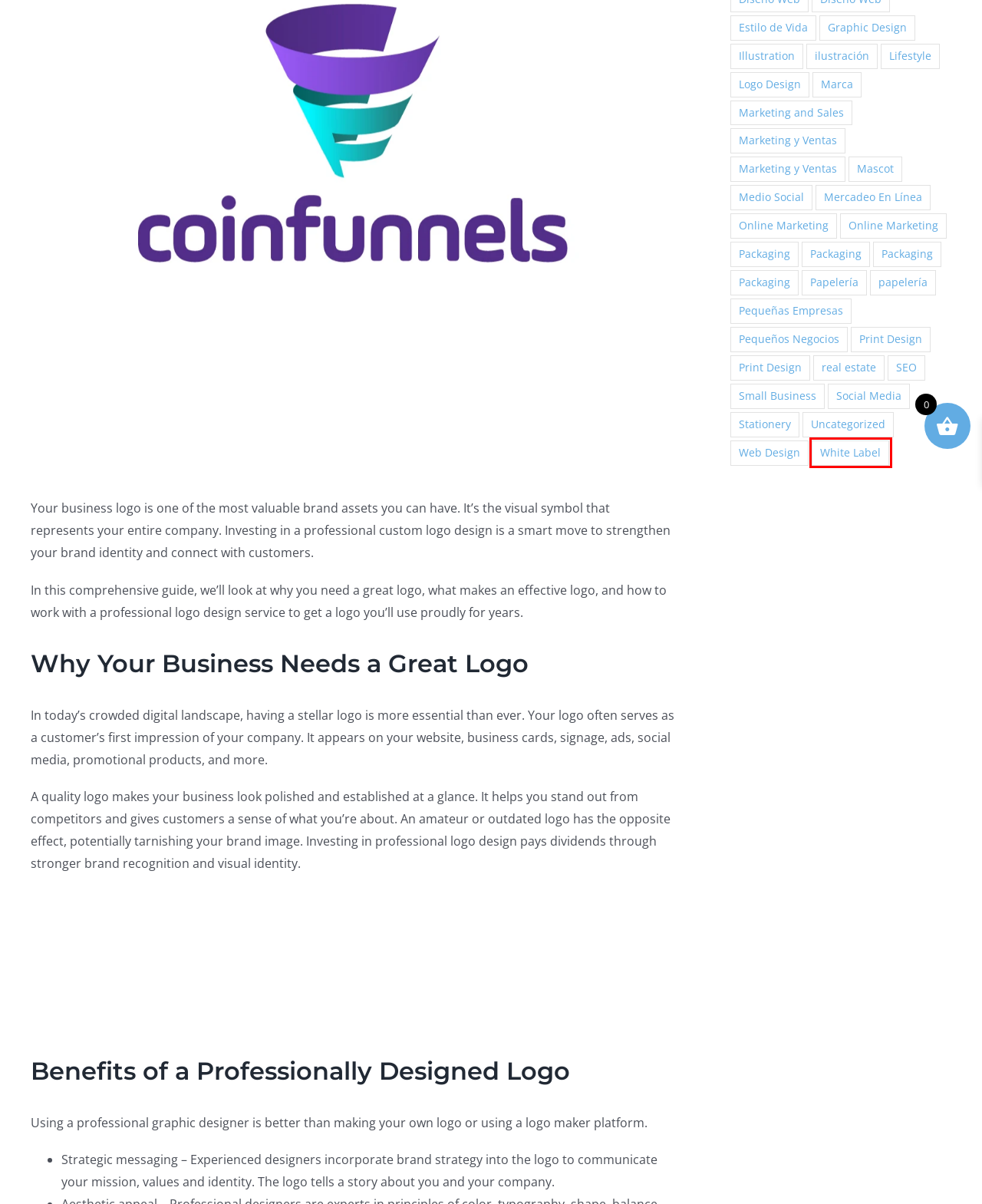You have received a screenshot of a webpage with a red bounding box indicating a UI element. Please determine the most fitting webpage description that matches the new webpage after clicking on the indicated element. The choices are:
A. Packaging Archives - The NetMen Corp
B. Papelería Archives - The NetMen Corp
C. Graphic Design Archives - The NetMen Corp
D. real estate Archives - The NetMen Corp
E. Marca Archives - The NetMen Corp
F. Marketing y Ventas Archives - The NetMen Corp
G. White Label Archives - The NetMen Corp
H. Illustration Archives - The NetMen Corp

G